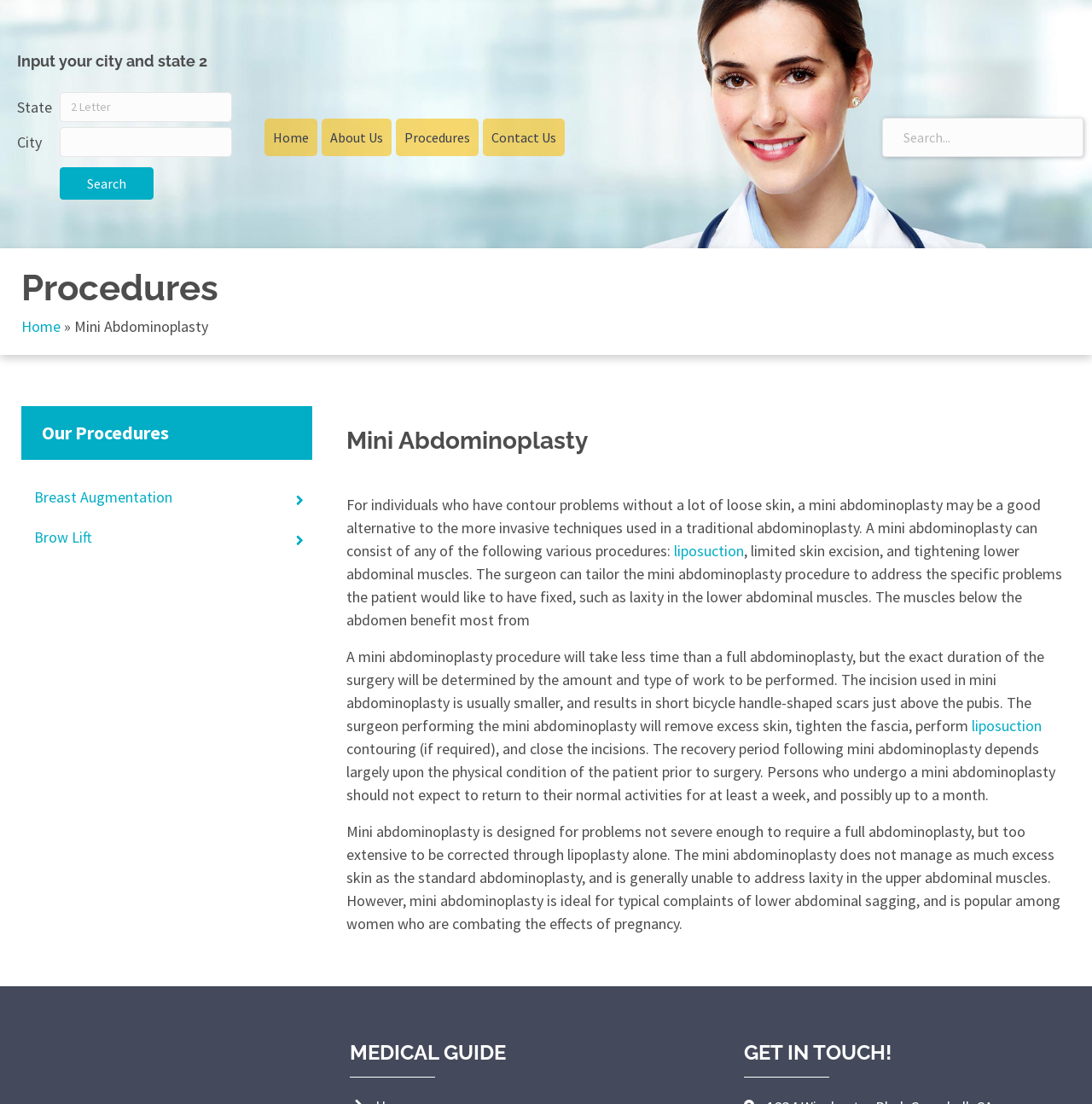Locate the bounding box of the UI element based on this description: "aria-label="Search input" name="s" placeholder="Search..."". Provide four float numbers between 0 and 1 as [left, top, right, bottom].

[0.808, 0.106, 0.992, 0.142]